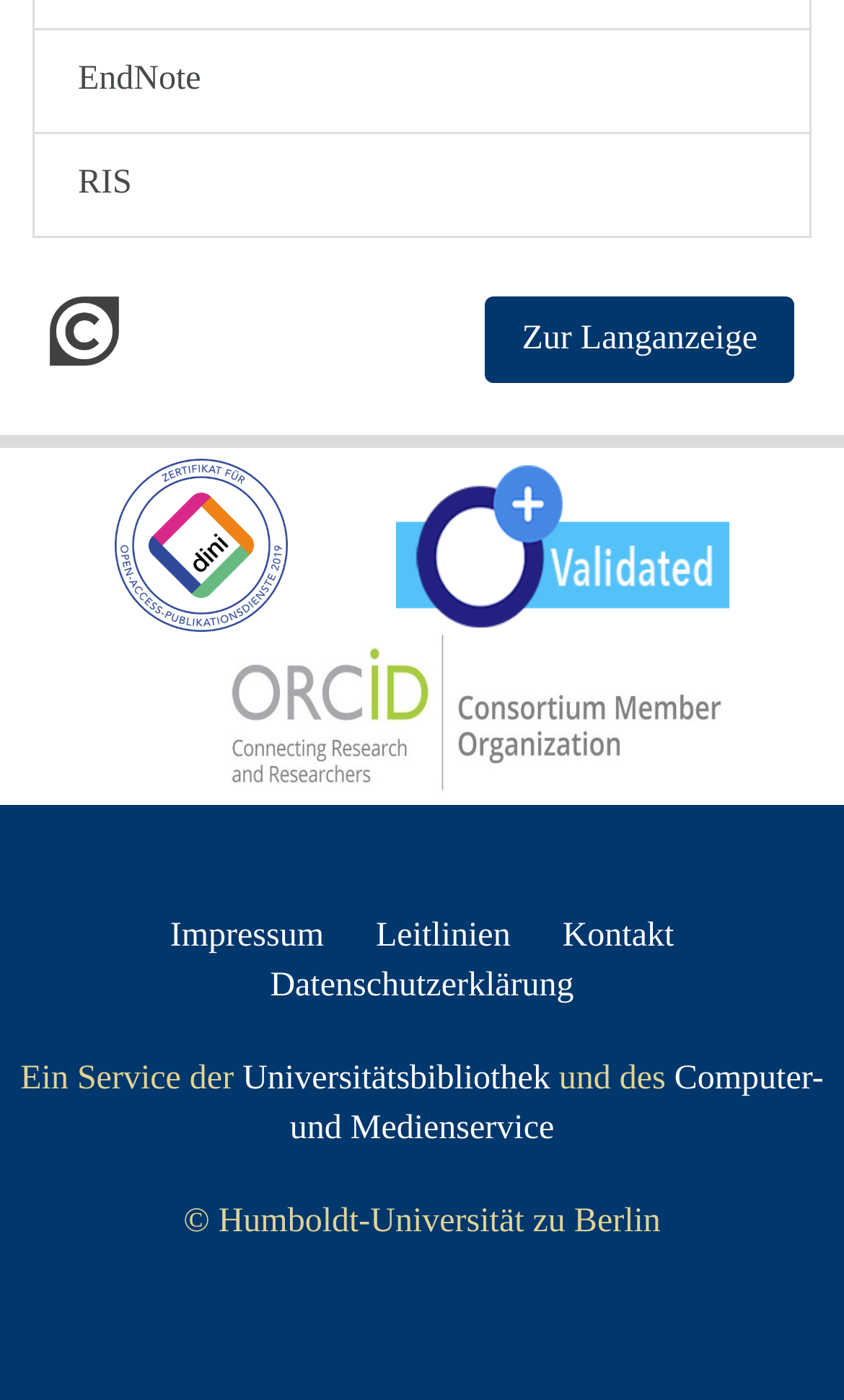Please locate the bounding box coordinates of the element that should be clicked to achieve the given instruction: "Go to Impressum".

[0.201, 0.656, 0.384, 0.682]